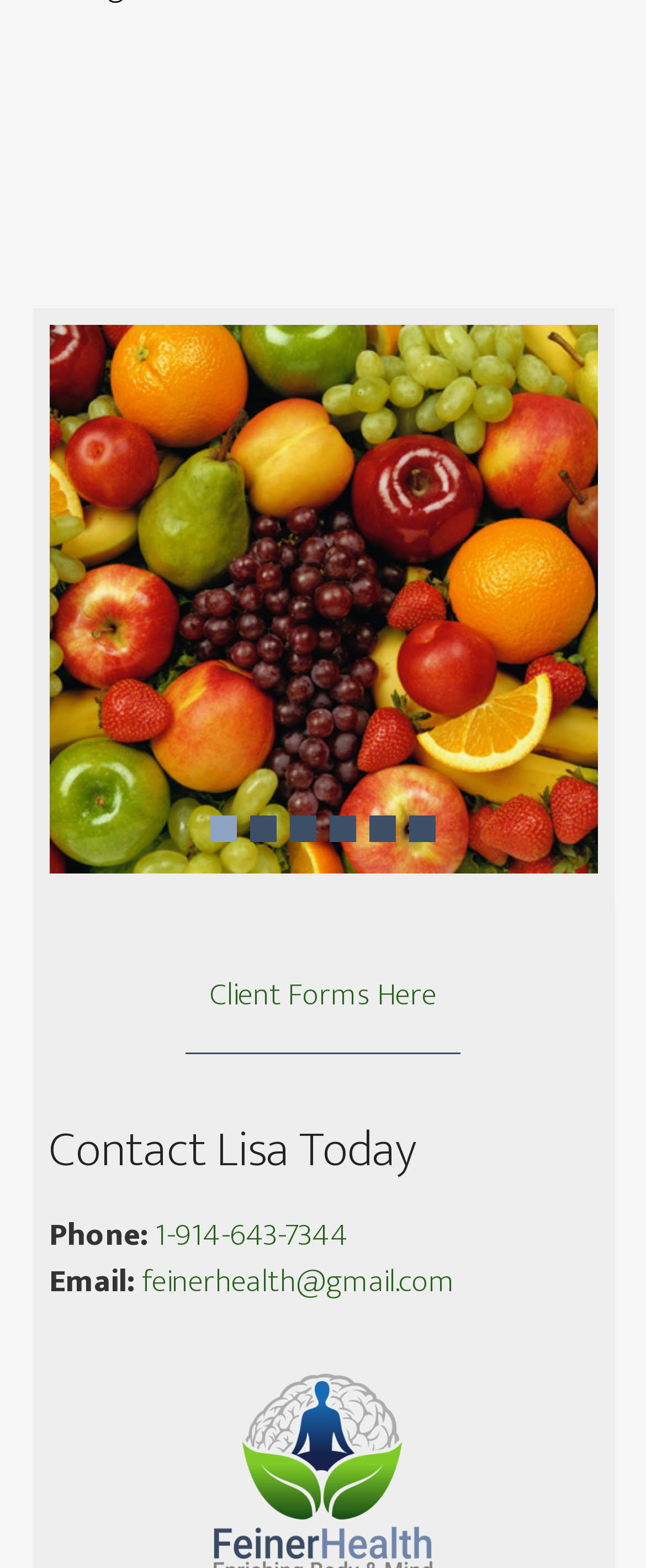Identify the bounding box coordinates of the region I need to click to complete this instruction: "Click the 'Yoga1' button".

[0.387, 0.52, 0.428, 0.537]